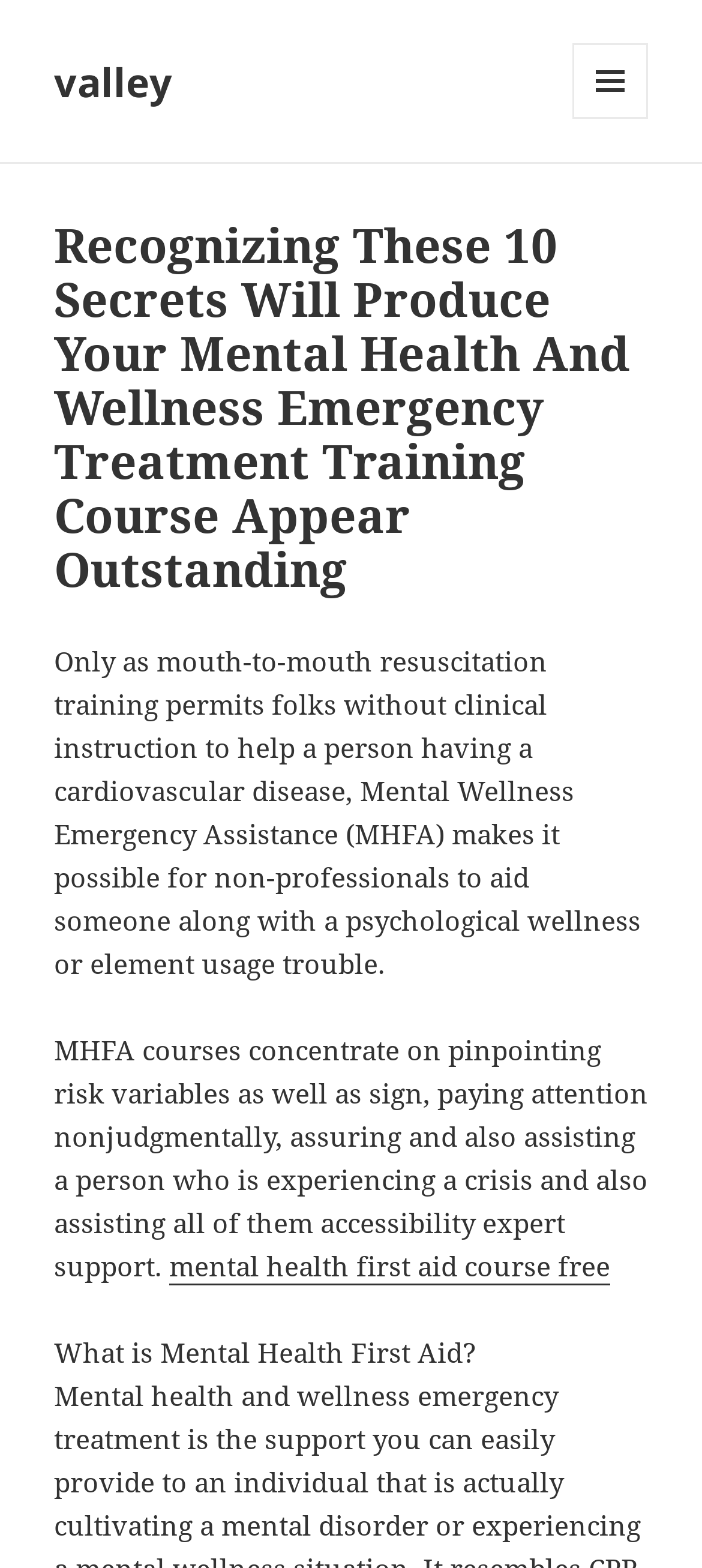Answer this question using a single word or a brief phrase:
Is there a free mental health first aid course available?

Yes